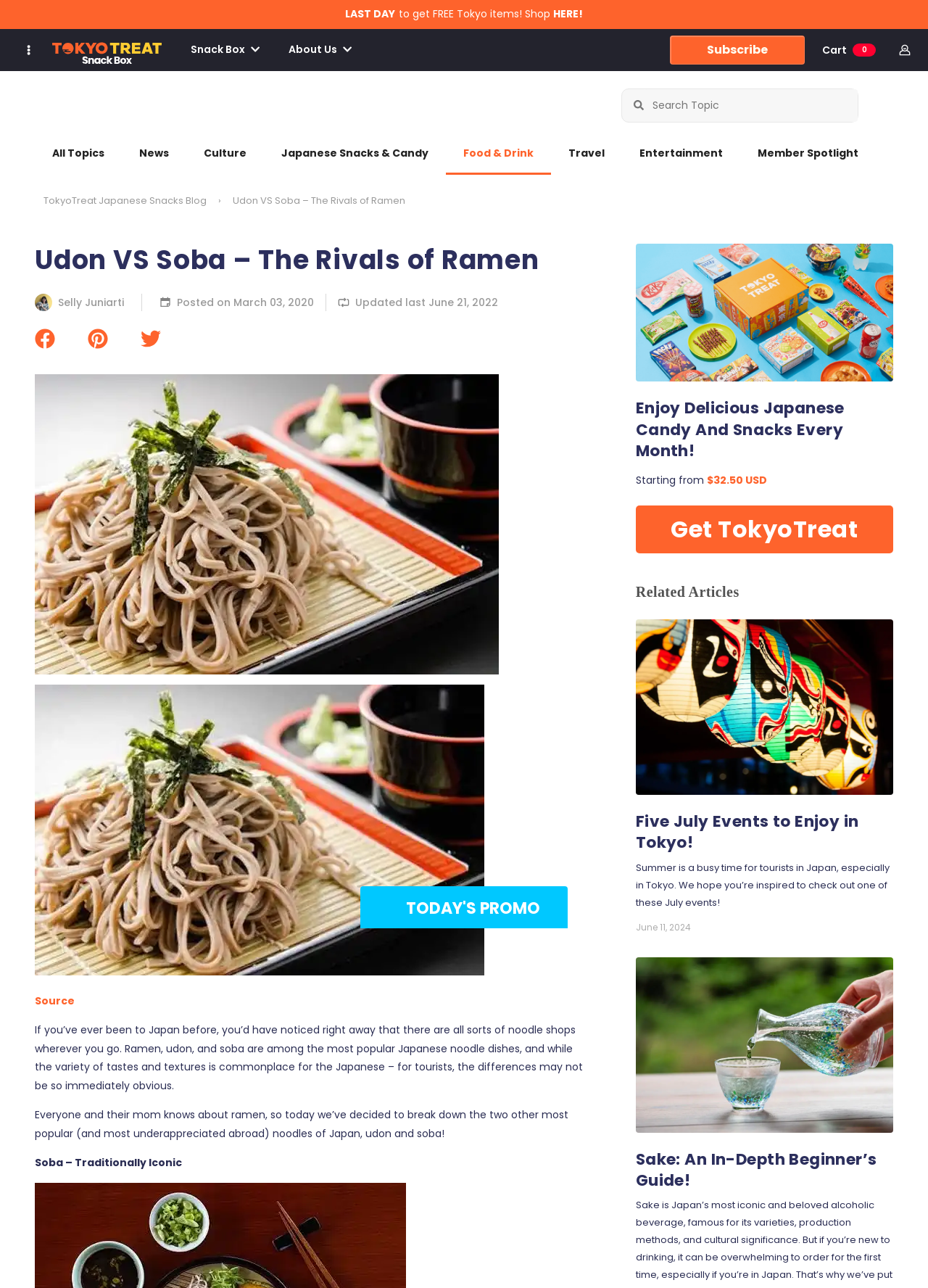Please look at the image and answer the question with a detailed explanation: What is the name of the blog?

I found the answer by looking at the top of the webpage, where it says 'Udon VS Soba - The Rivals of Ramen - TokyoTreat Blog'. The 'TokyoTreat Blog' part is the name of the blog.